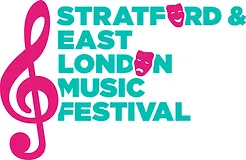Describe the image thoroughly, including all noticeable details.

The image features the vibrant logo of the "Stratford & East London Music Festival." Dominating the left side is a striking pink treble clef, symbolizing the festival's focus on music. The name of the festival is displayed prominently in bold, turquoise letters, with "Stratford &" above "EAST LONDON," leading into "MUSIC FESTIVAL." The design is accentuated by playful theatrical masks, hinting at the diverse performing arts showcased during the festival. This logo encapsulates the essence and excitement of the upcoming event, inviting participants and audiences alike to celebrate music and creativity in Stratford.